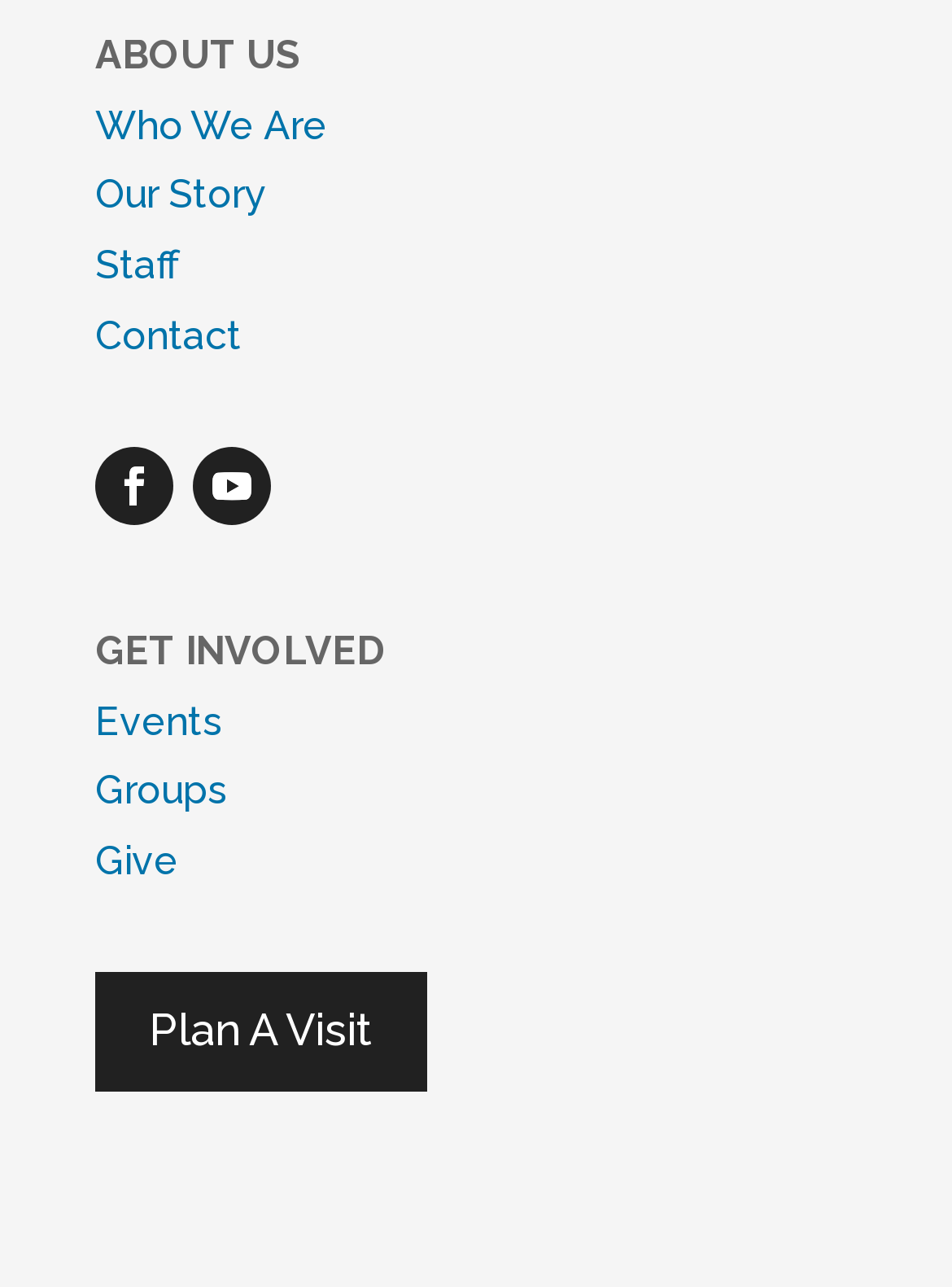Can you give a detailed response to the following question using the information from the image? How many links are there in the 'ABOUT US' section?

There are four links in the 'ABOUT US' section, namely 'Who We Are', 'Our Story', 'Staff', and 'Contact', located at the top of the webpage with bounding boxes of [0.1, 0.079, 0.344, 0.115], [0.1, 0.133, 0.279, 0.17], [0.1, 0.188, 0.19, 0.224], and [0.1, 0.243, 0.254, 0.279] respectively.